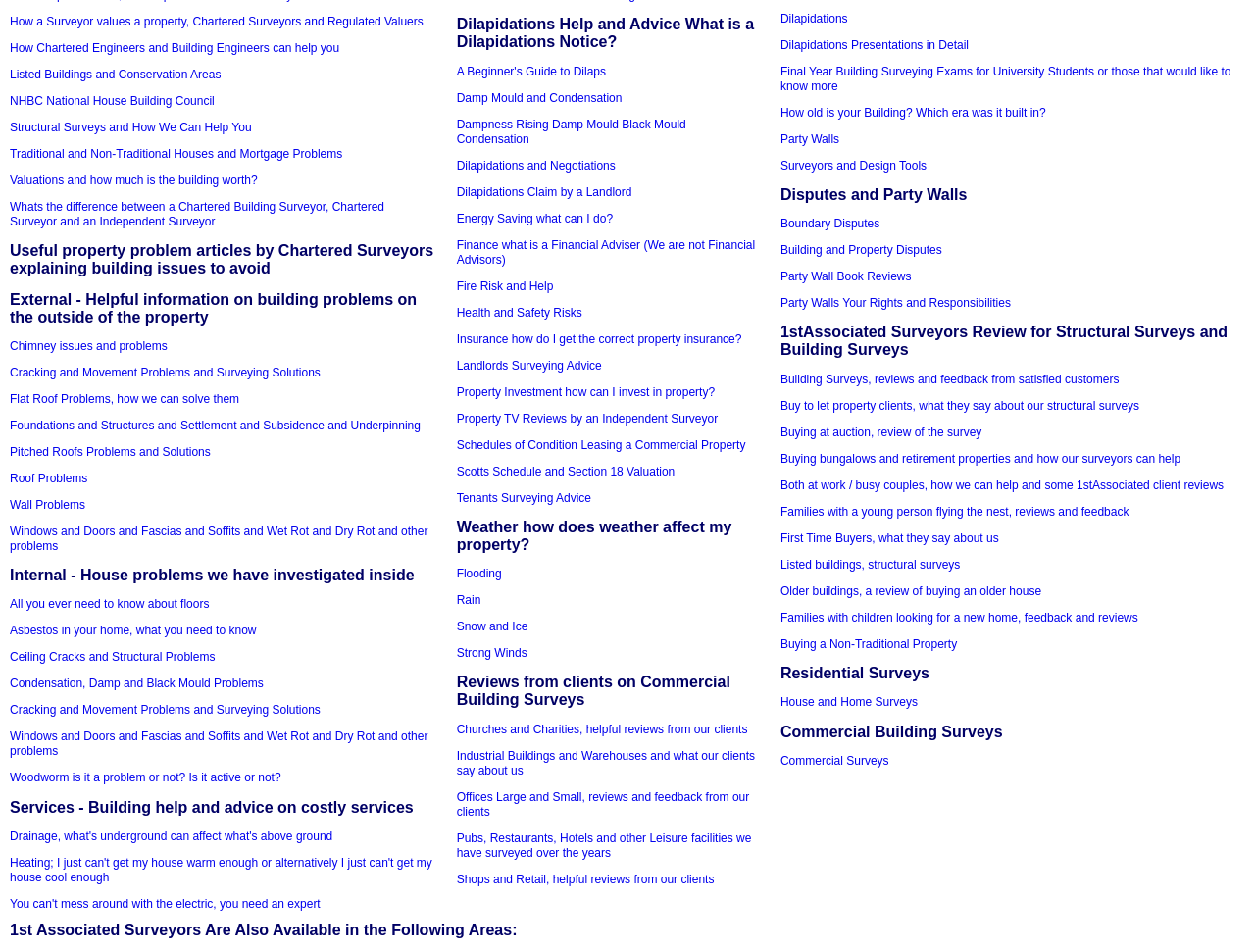Identify the bounding box coordinates for the element you need to click to achieve the following task: "Explore reviews from clients on commercial building surveys". Provide the bounding box coordinates as four float numbers between 0 and 1, in the form [left, top, right, bottom].

[0.364, 0.708, 0.604, 0.745]